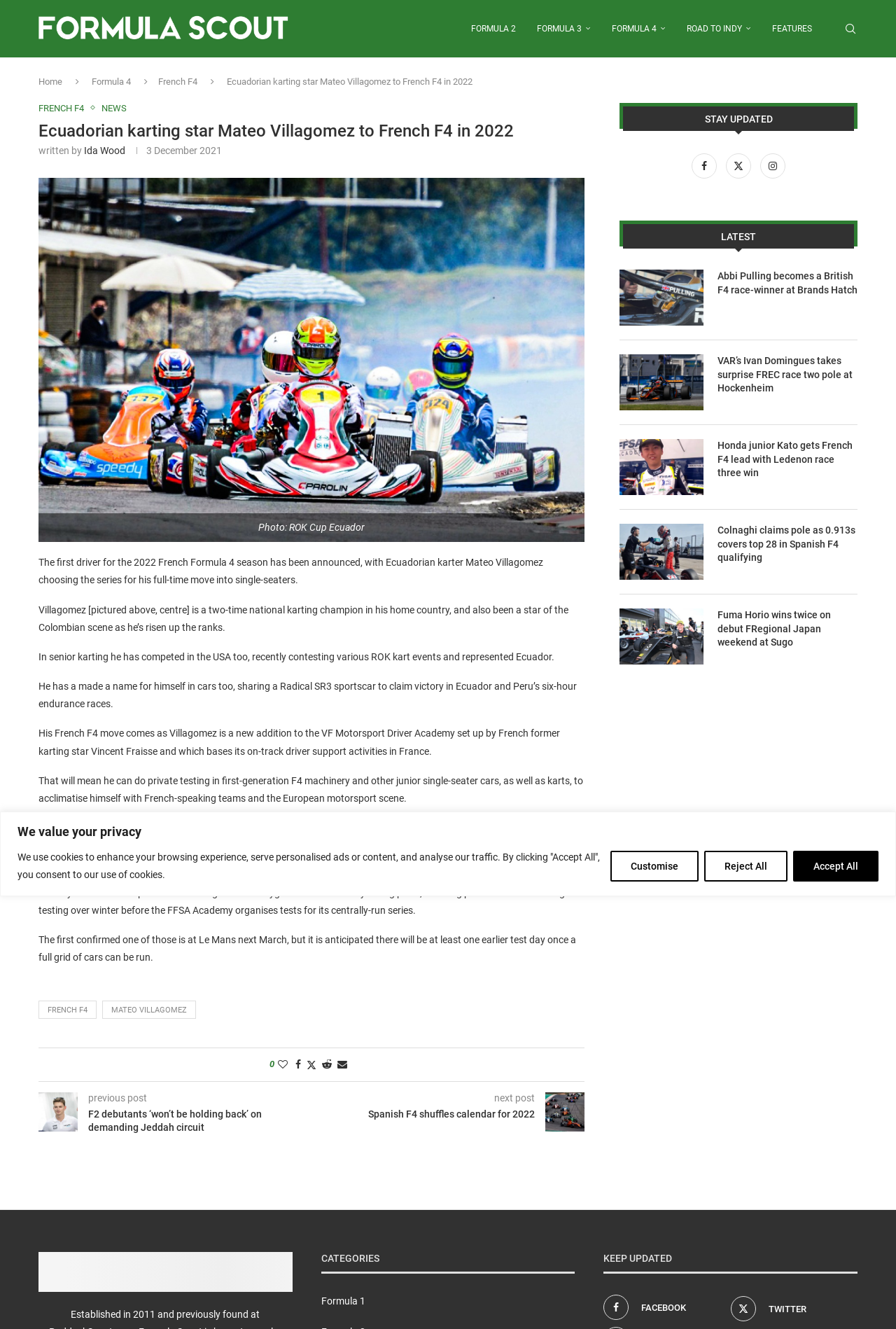Determine the bounding box coordinates of the UI element described below. Use the format (top-left x, top-left y, bottom-right x, bottom-right y) with floating point numbers between 0 and 1: aria-label="Search"

[0.941, 0.001, 0.957, 0.043]